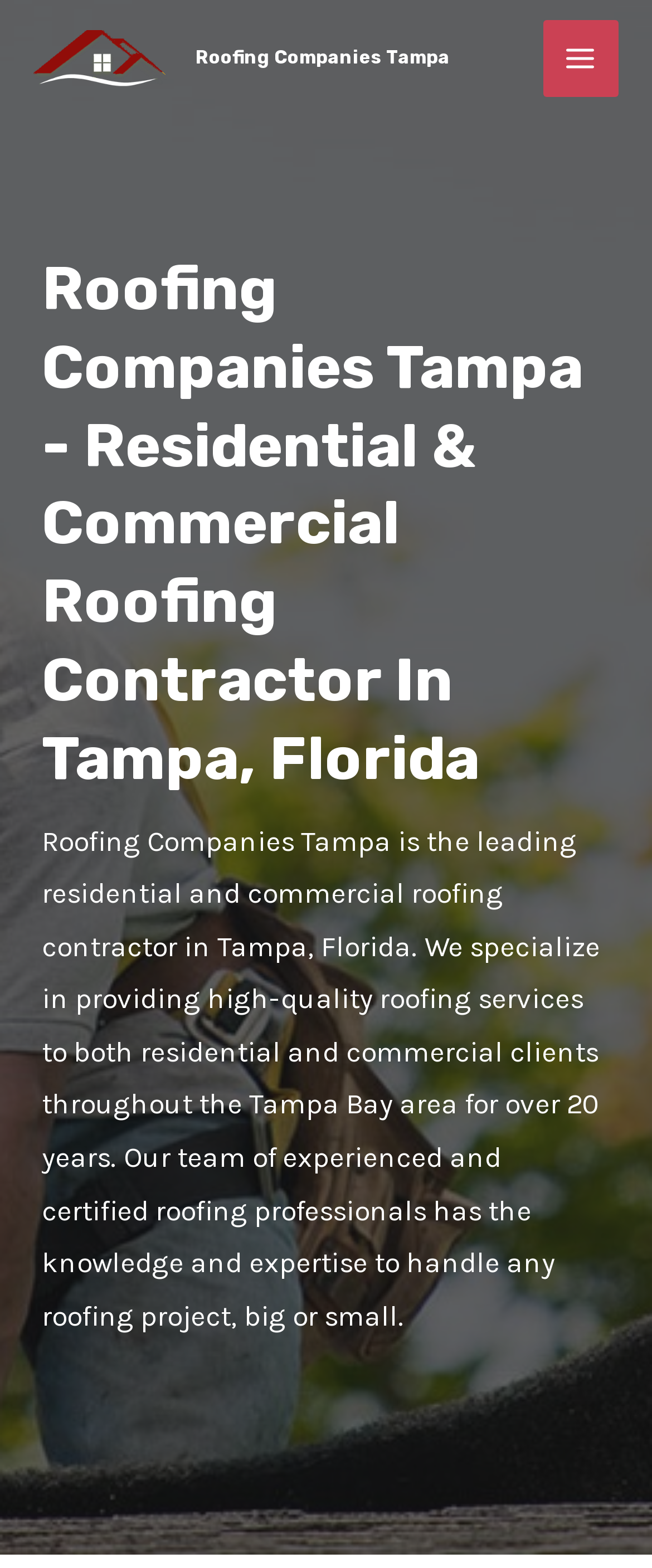Examine the image carefully and respond to the question with a detailed answer: 
What is the company's specialty?

Based on the webpage content, specifically the StaticText element, it is mentioned that the company specializes in providing high-quality roofing services to both residential and commercial clients.